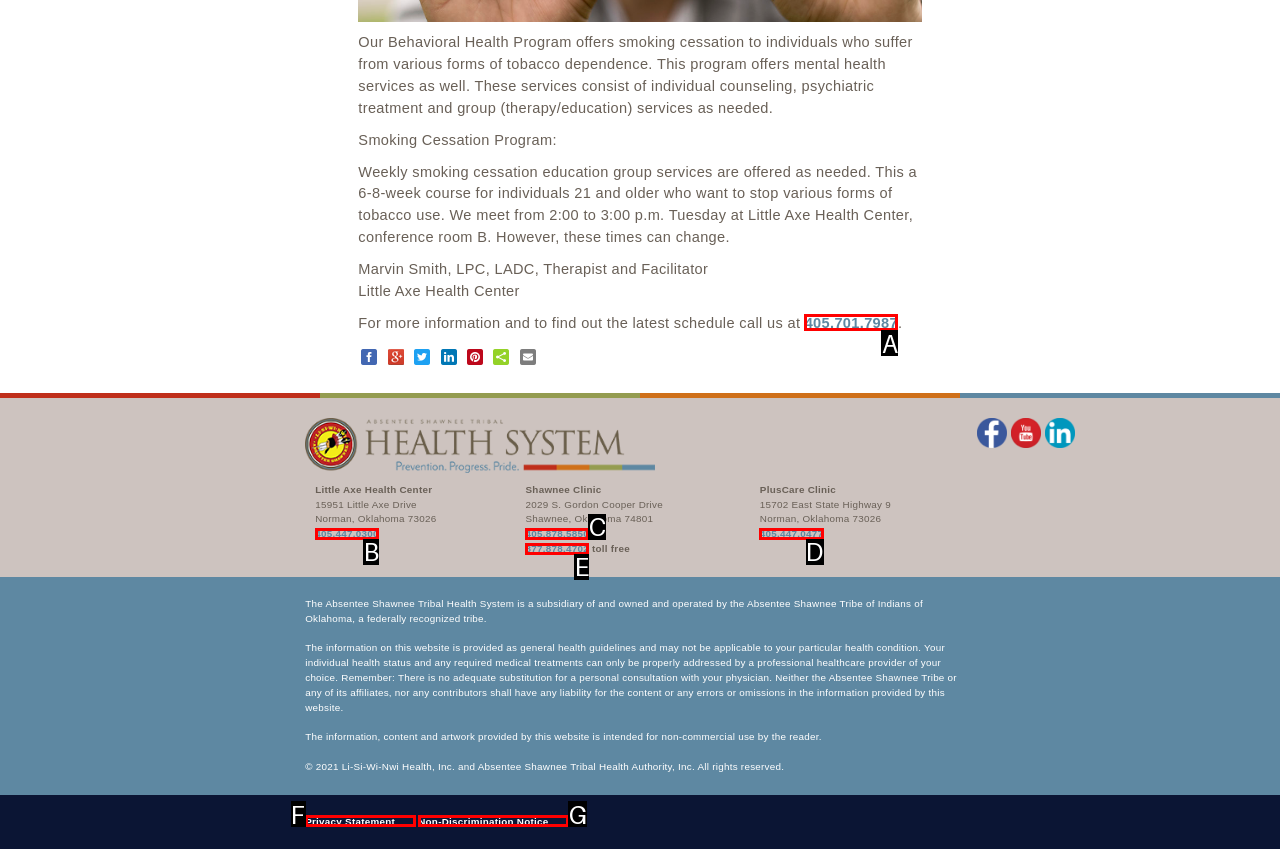Identify the option that corresponds to the given description: 405.878.5850. Reply with the letter of the chosen option directly.

C